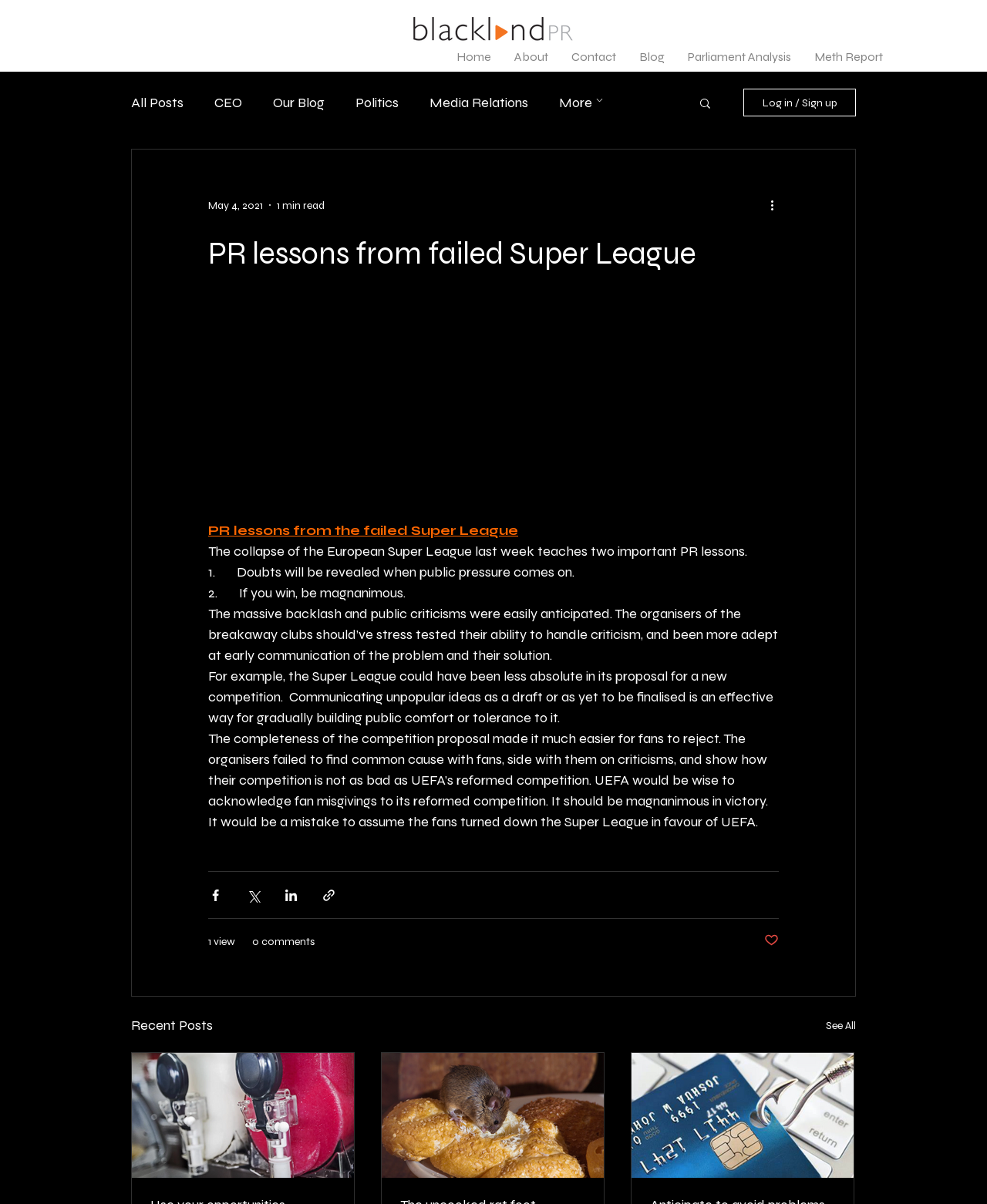Generate a thorough caption detailing the webpage content.

The webpage appears to be a blog post from Blackland Public Relations, with the title "PR lessons from the failed Super League". At the top of the page, there is a navigation menu with links to "Home", "About", "Contact", "Blog", "Parliament Analysis", and "Meth Report". Below this, there is a secondary navigation menu with links to "All Posts", "CEO", "Our Blog", "Politics", and "Media Relations".

The main content of the page is the blog post, which discusses the collapse of the European Super League and the PR lessons that can be learned from it. The post is divided into sections, with headings and paragraphs of text. There are also buttons to share the post via Facebook, Twitter, LinkedIn, and link.

To the right of the main content, there is a sidebar with a search button and a button to log in or sign up. Below this, there is a section titled "Recent Posts" with links to other blog posts.

The page has a clean and organized layout, with clear headings and concise text. There are several images on the page, including the Blackland Public Relations logo and icons for the social media sharing buttons.